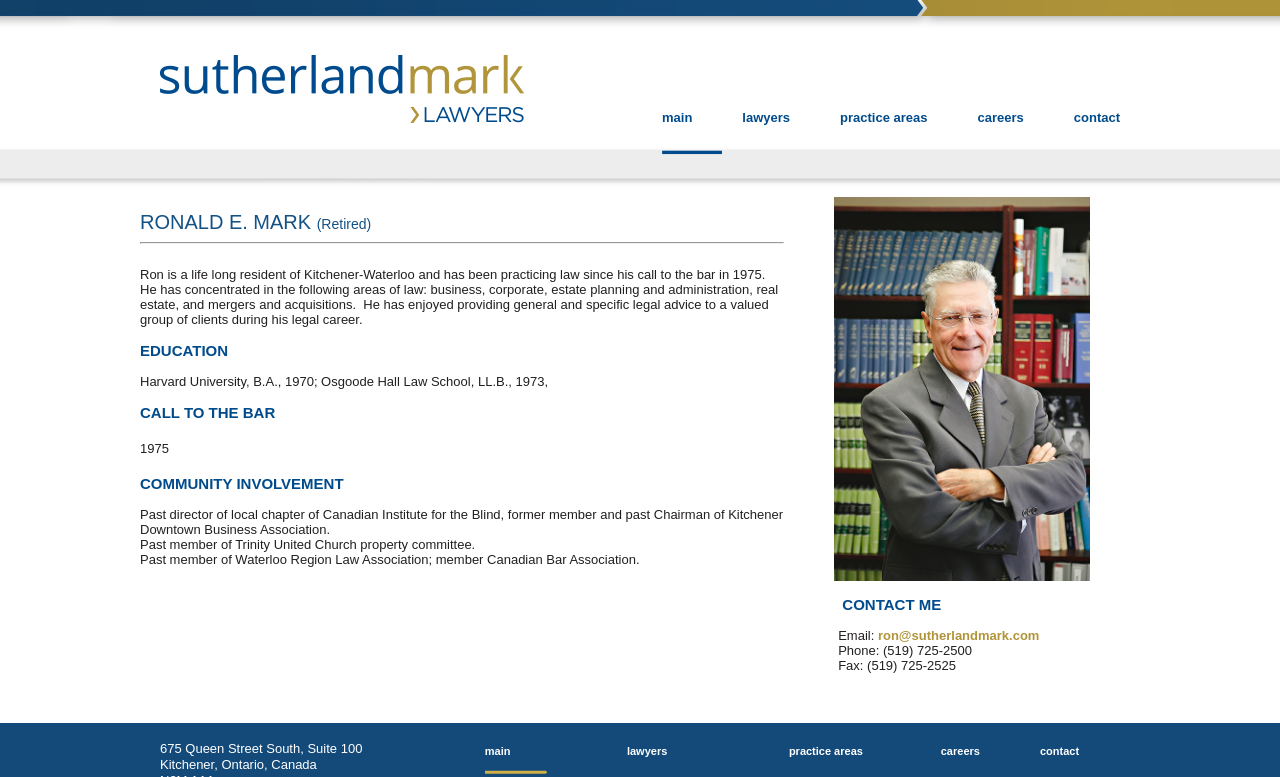What areas of law has the lawyer concentrated in?
Please respond to the question with a detailed and well-explained answer.

According to the webpage content, the lawyer has concentrated in several areas of law, including business, corporate, estate planning and administration, real estate, and mergers and acquisitions. This information is provided in the lawyer's bio section.